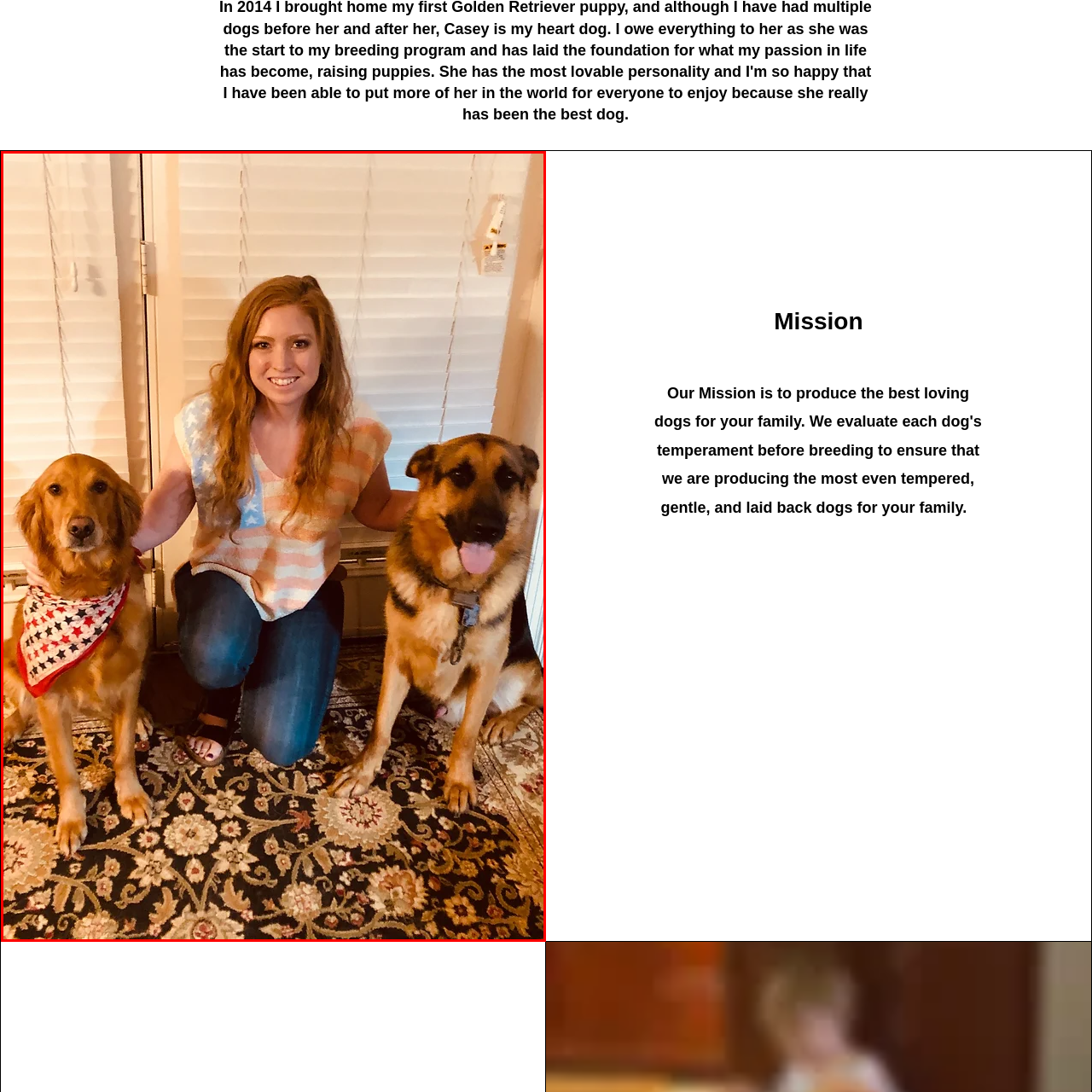Refer to the image within the red box and answer the question concisely with a single word or phrase: What is the pattern on the golden retriever's bandana?

white stars